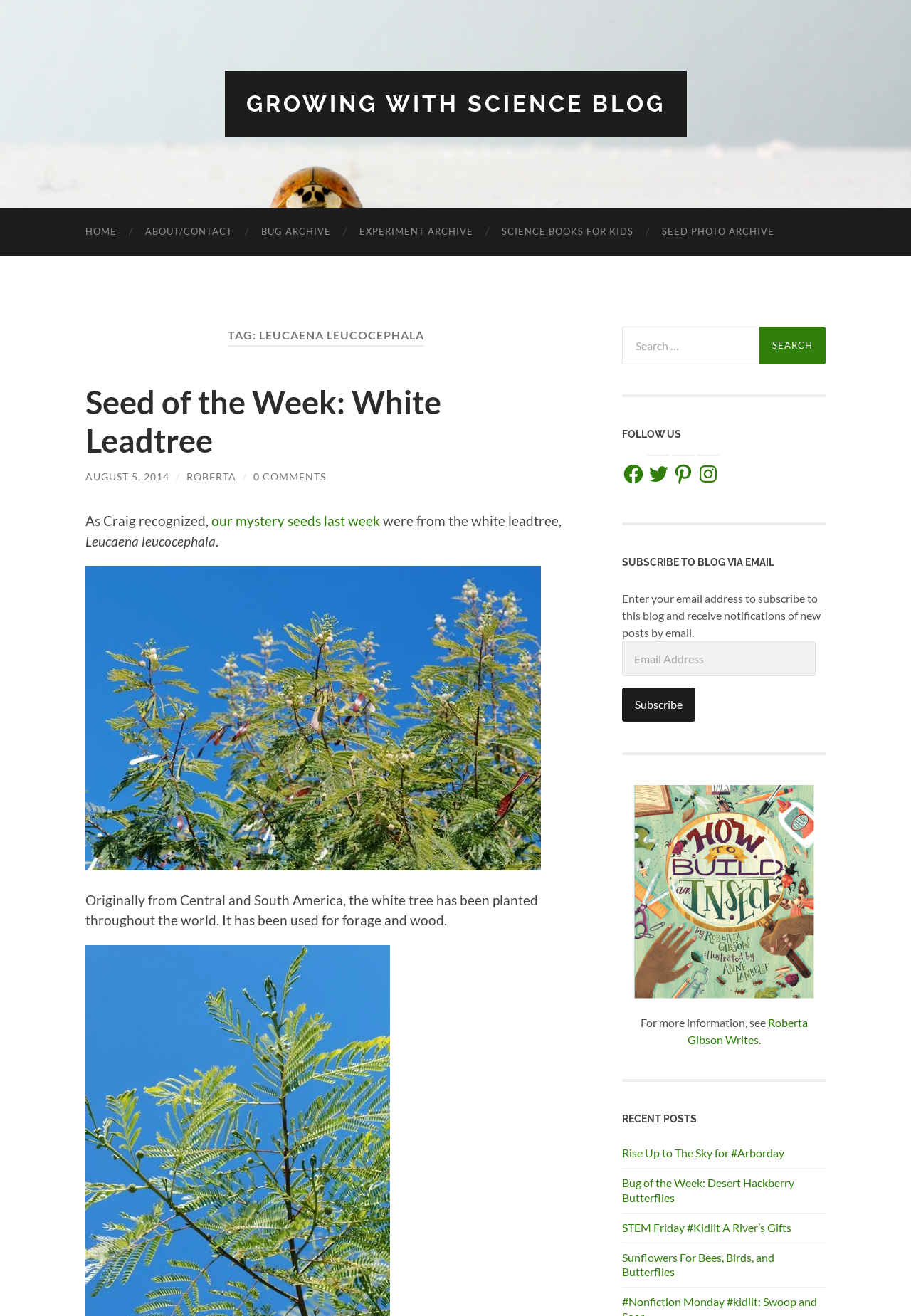Please examine the image and provide a detailed answer to the question: Who is the author of this blog post?

The answer can be found in the link 'ROBERTA' which is likely the author of the blog post.